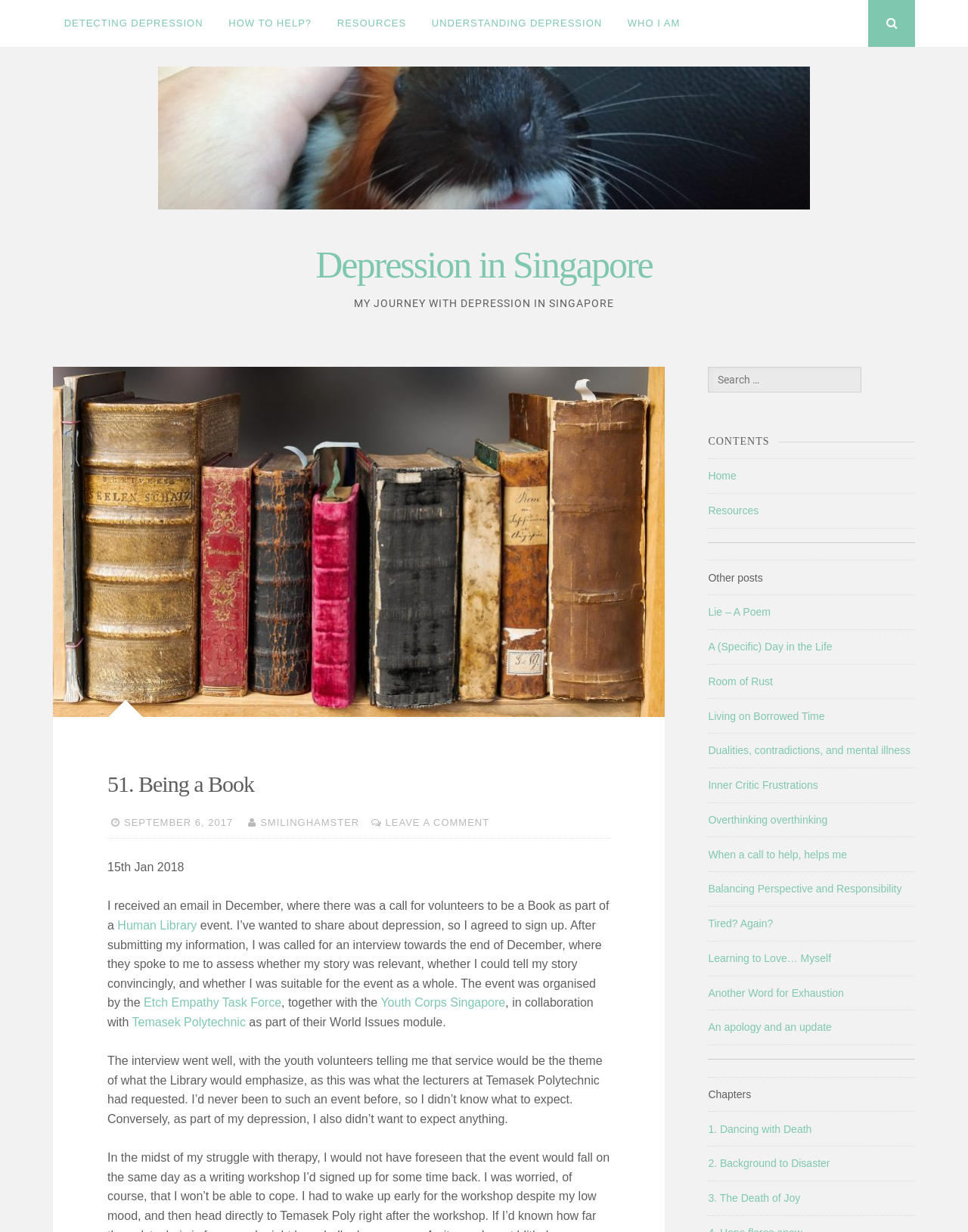Please identify the bounding box coordinates of the clickable area that will fulfill the following instruction: "Go to 'Resources'". The coordinates should be in the format of four float numbers between 0 and 1, i.e., [left, top, right, bottom].

[0.225, 0.0, 0.333, 0.038]